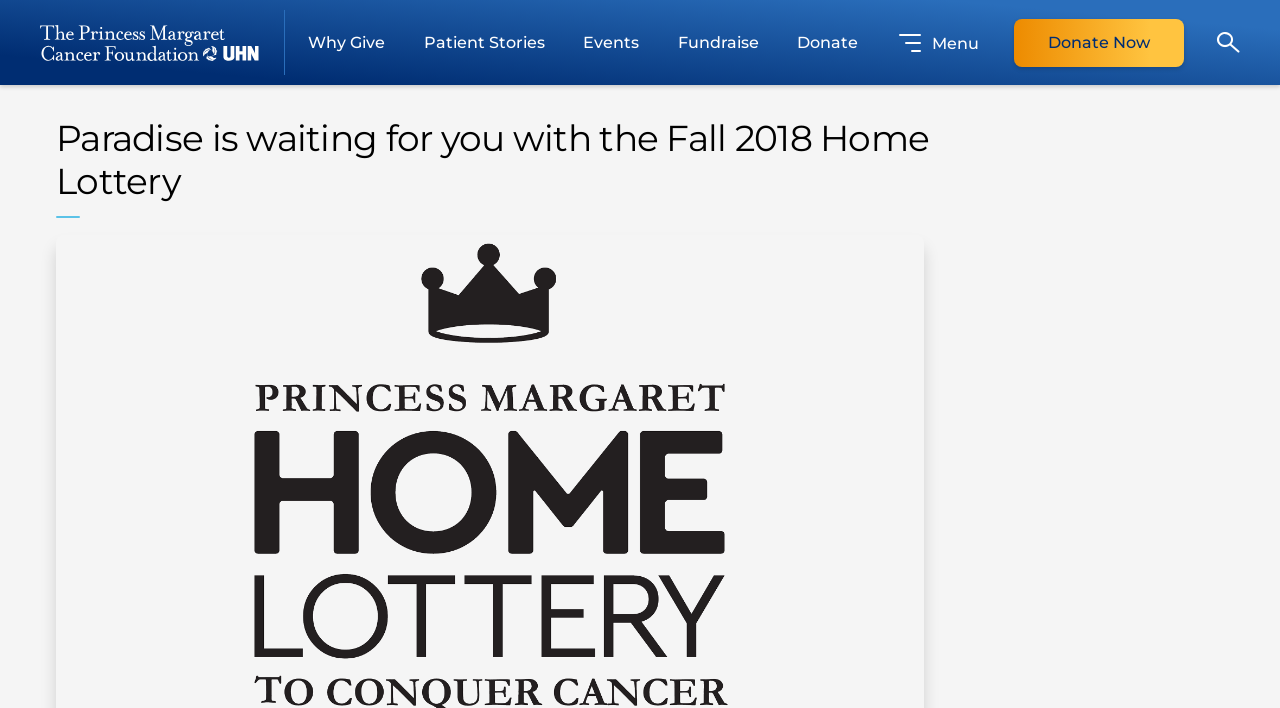Answer the question briefly using a single word or phrase: 
What is the call-to-action button on the top right?

Donate Now